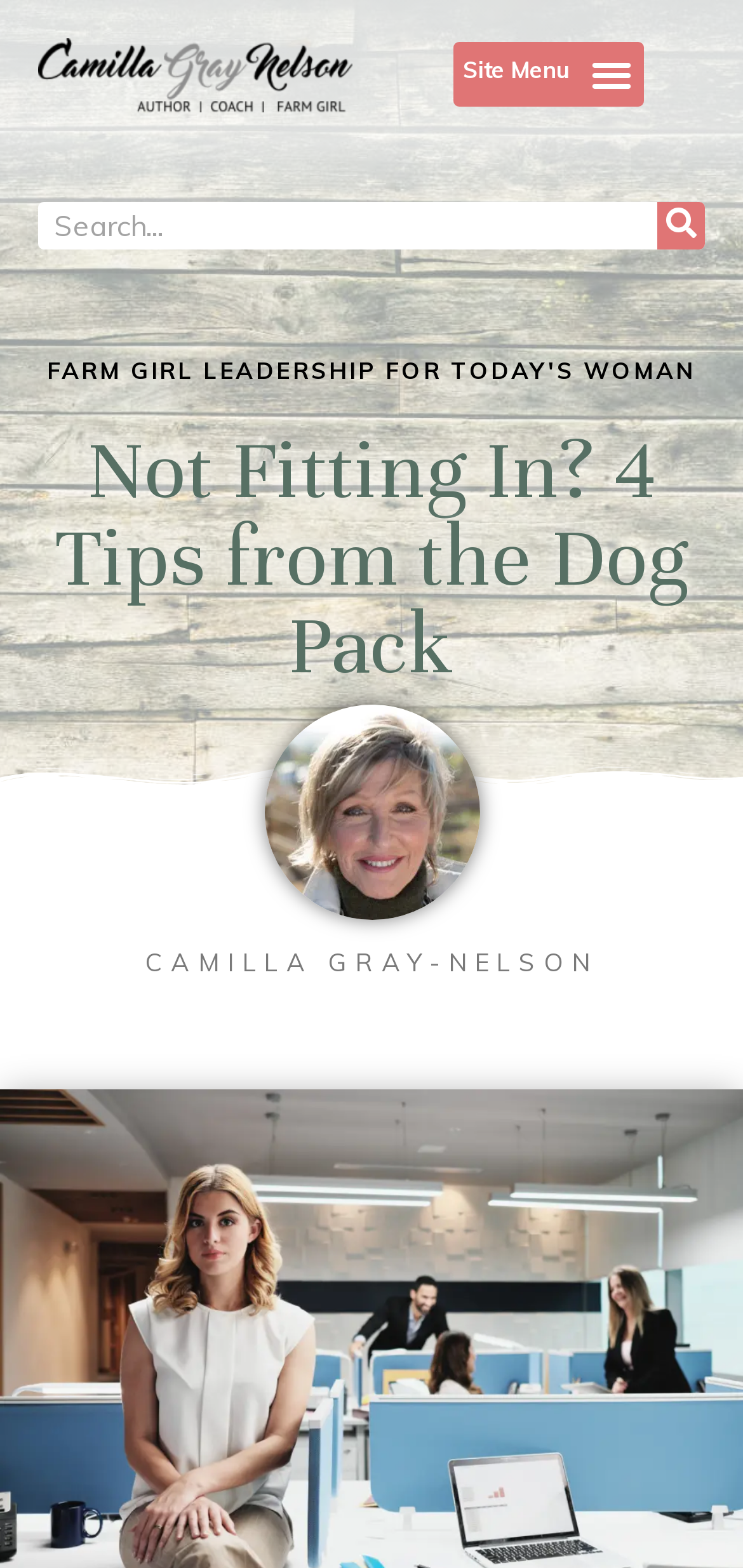Respond to the following question using a concise word or phrase: 
Is the menu toggle button expanded?

No